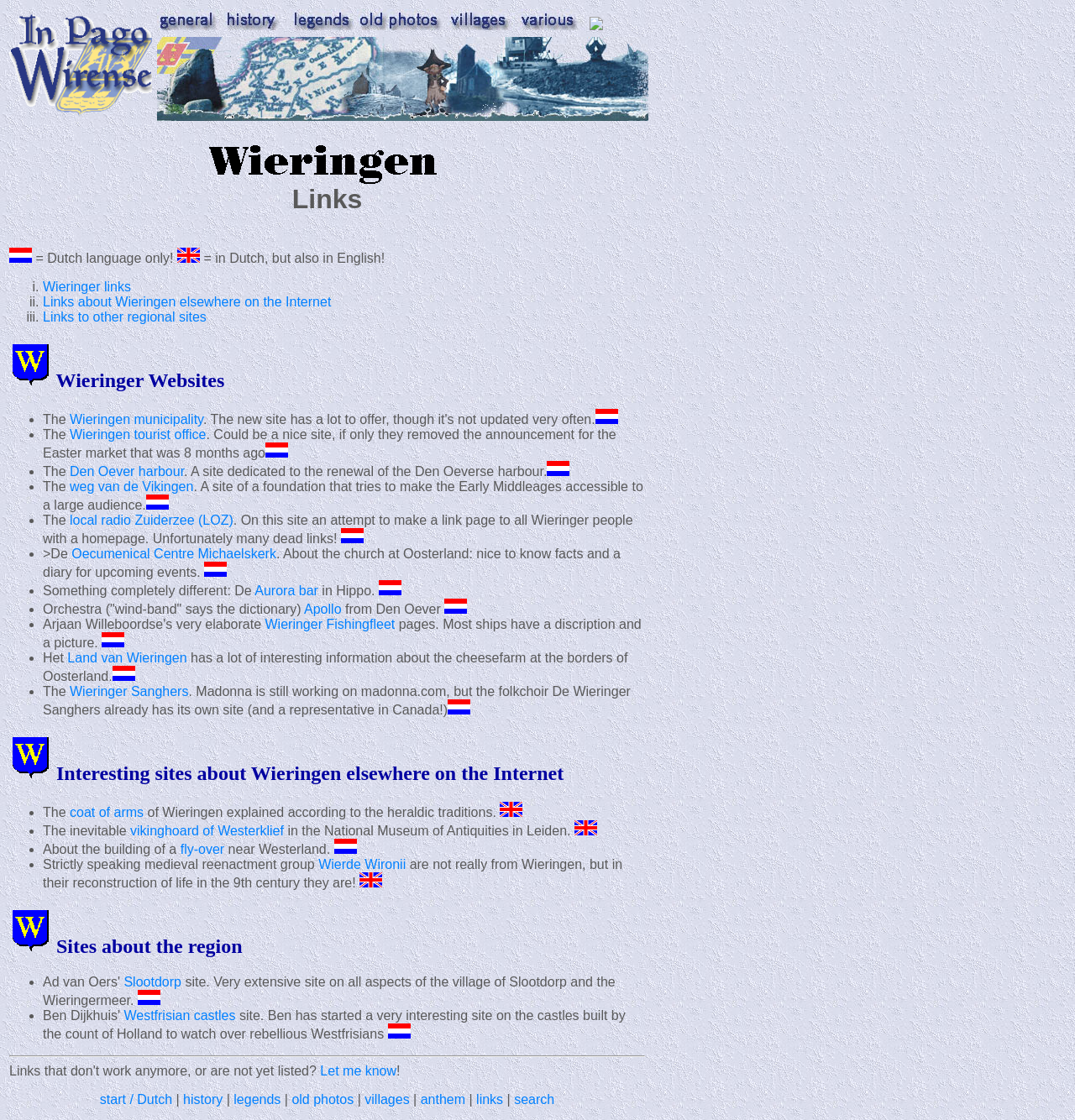Provide the bounding box coordinates of the UI element that matches the description: "Sites about the region".

[0.009, 0.81, 0.6, 0.855]